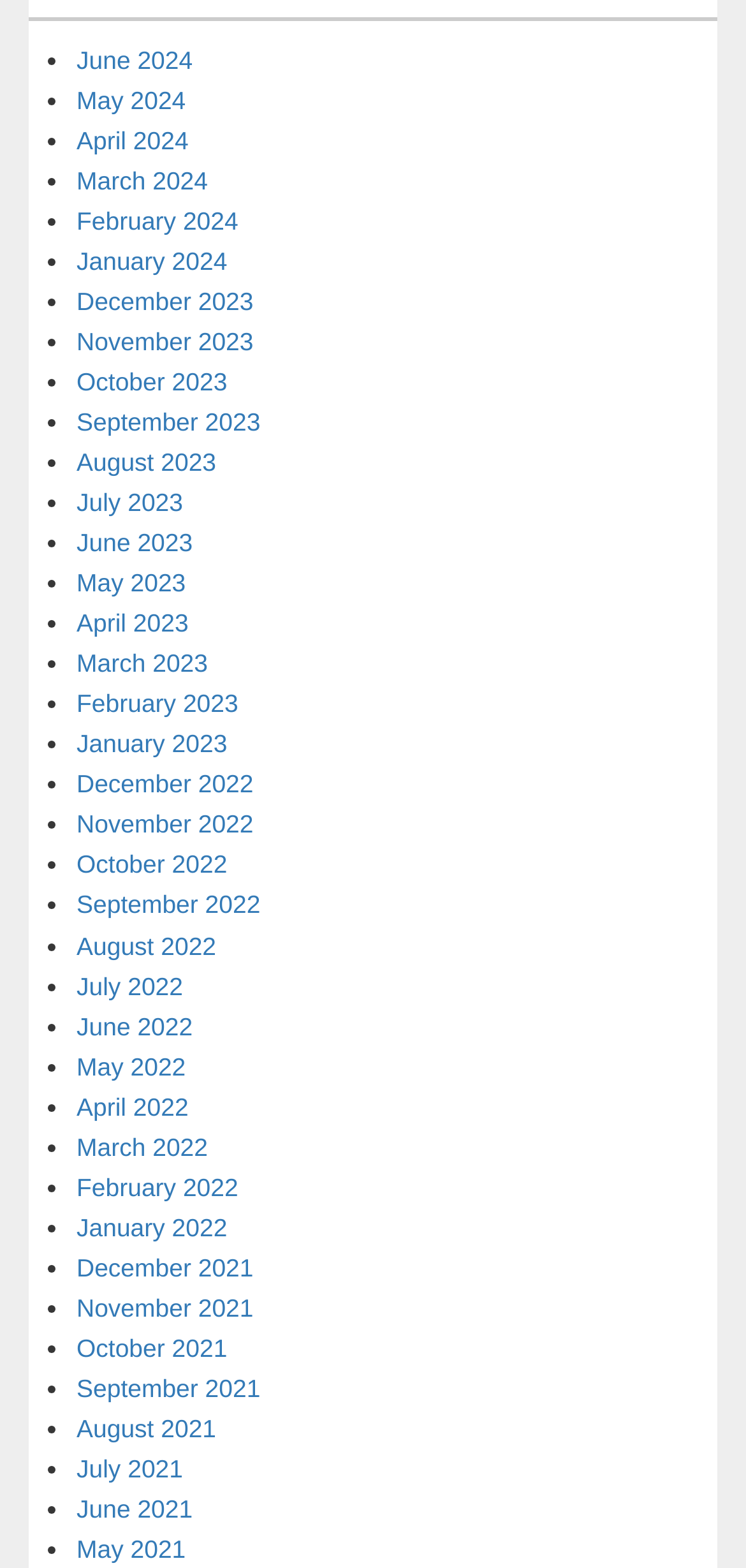Locate the bounding box of the UI element based on this description: "September 2021". Provide four float numbers between 0 and 1 as [left, top, right, bottom].

[0.103, 0.876, 0.349, 0.895]